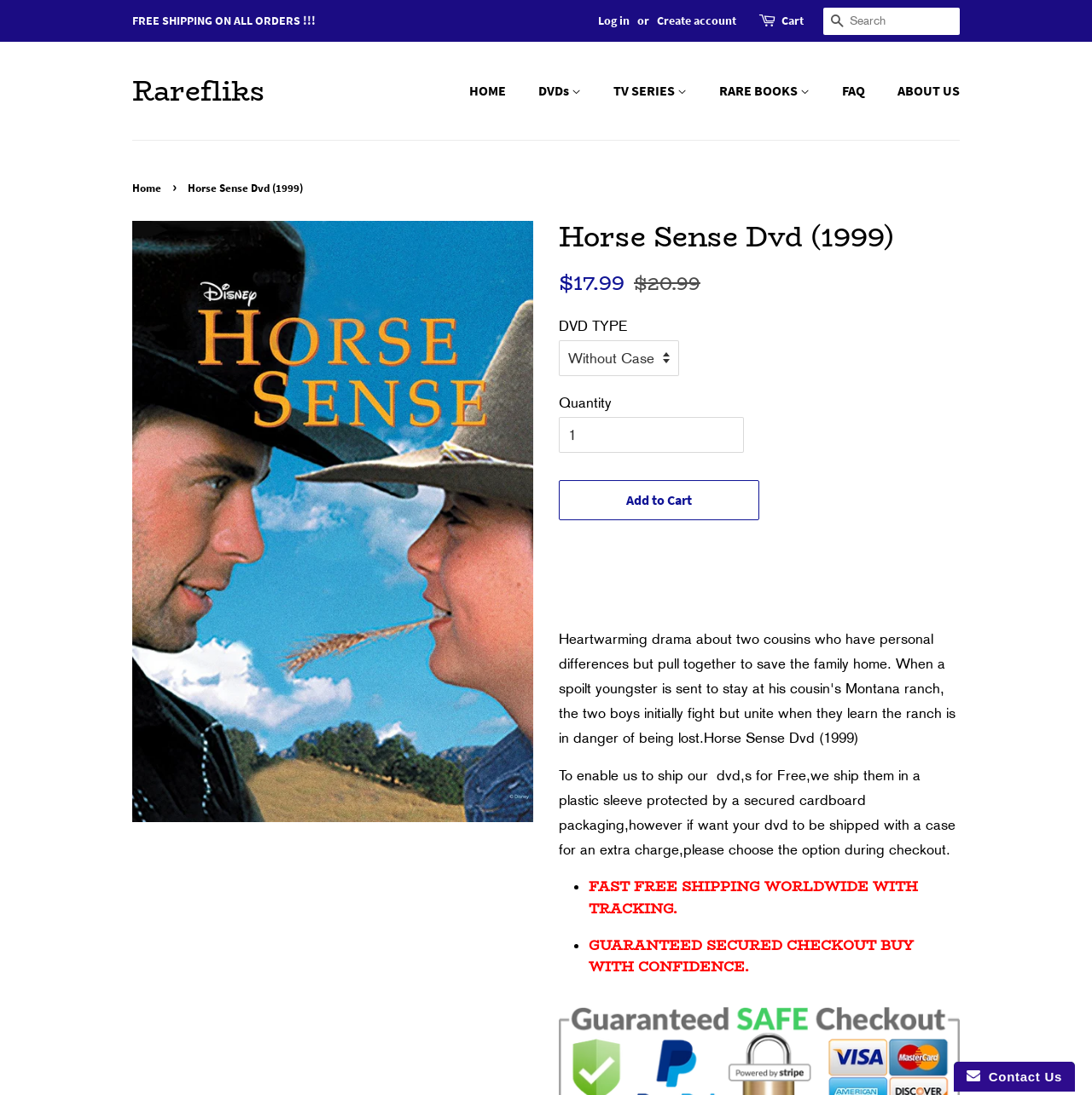Summarize the webpage comprehensively, mentioning all visible components.

This webpage is an online store selling DVDs, specifically showcasing the product "Horse Sense Dvd (1999)". At the top, there is a navigation bar with links to "HOME", "DVDs", "TV SERIES", "RARE BOOKS", "FAQ", and "ABOUT US". Below the navigation bar, there is a search bar and a cart icon.

The main content of the page is divided into two sections. On the left, there is an image of the DVD cover, and on the right, there is a product description section. The product description section includes the title "Horse Sense Dvd (1999)" in a large font, followed by the regular price and sale price of the DVD. Below the prices, there is a dropdown menu to select the DVD type and a quantity spinner to select the number of DVDs to purchase. There is also an "Add to Cart" button.

Below the product description section, there is a paragraph of text describing the shipping policy, stating that DVDs are shipped in a plastic sleeve protected by a secured cardboard packaging, but customers can opt to have their DVD shipped with a case for an extra charge.

Further down the page, there are two bullet points highlighting the benefits of shopping on this website, including fast and free worldwide shipping with tracking, and a guaranteed secured checkout.

At the very bottom of the page, there are two email icons with the text "Contact Us" next to them.